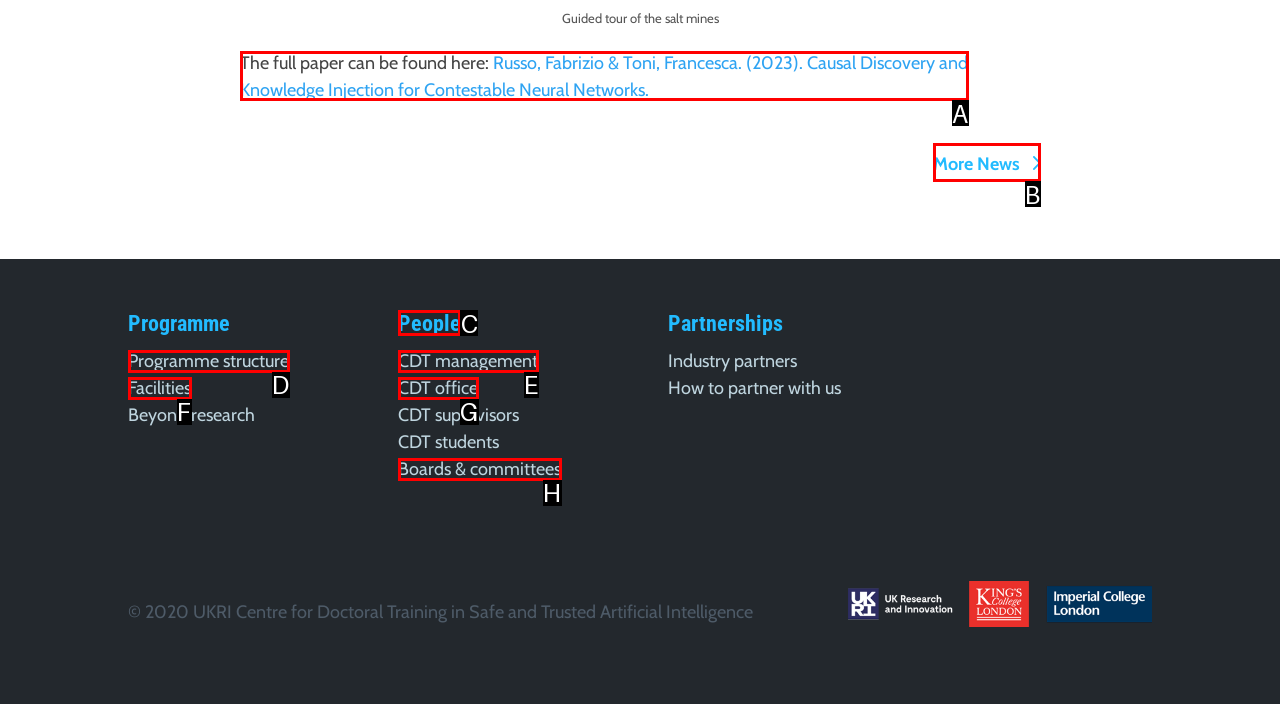Determine the HTML element to click for the instruction: Add to cart.
Answer with the letter corresponding to the correct choice from the provided options.

None